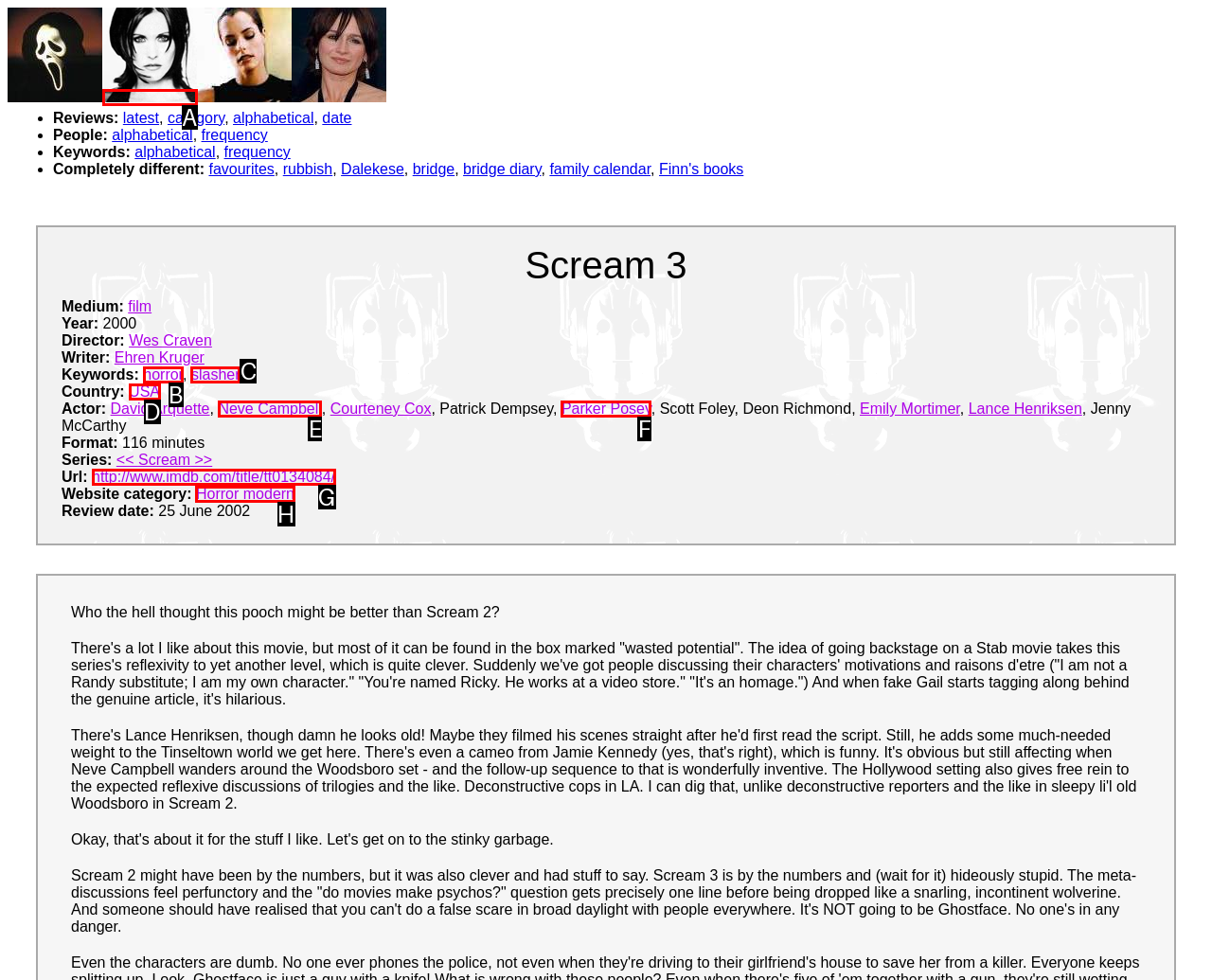Given the description: parent_node: Scream 3, identify the corresponding option. Answer with the letter of the appropriate option directly.

A